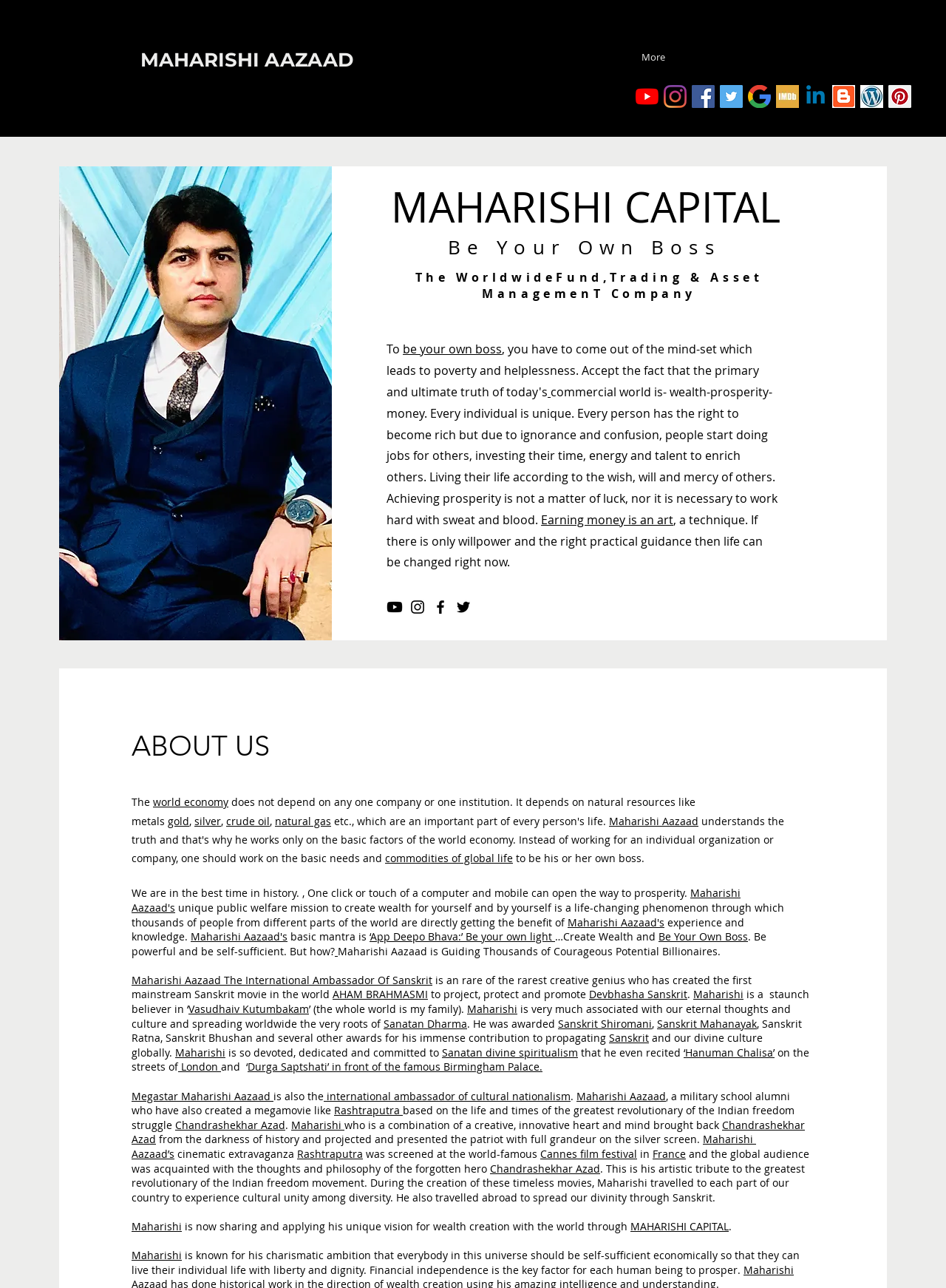Answer the question below with a single word or a brief phrase: 
What is the mission of Maharishi Aazaad?

To create wealth for yourself and by yourself